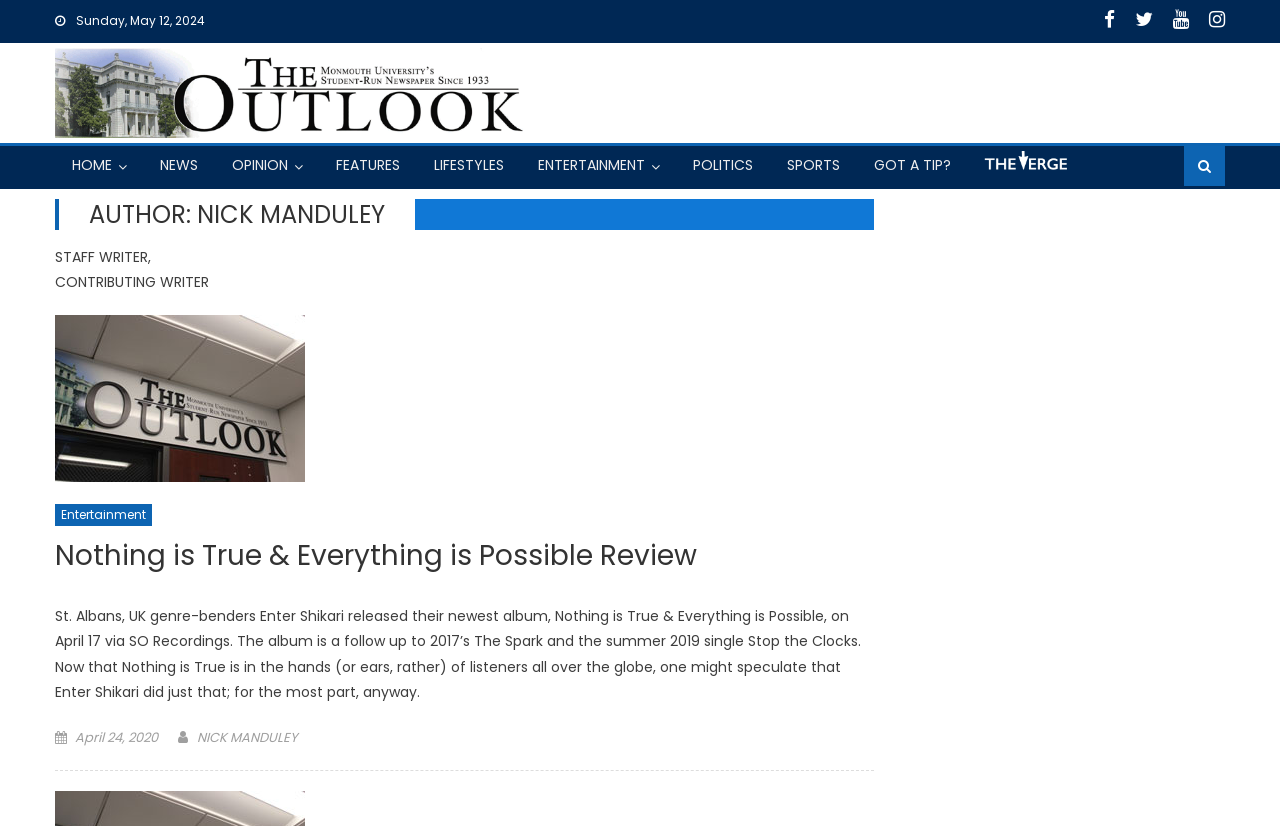Based on the element description: "April 24, 2020September 9, 2021", identify the UI element and provide its bounding box coordinates. Use four float numbers between 0 and 1, [left, top, right, bottom].

[0.059, 0.881, 0.123, 0.904]